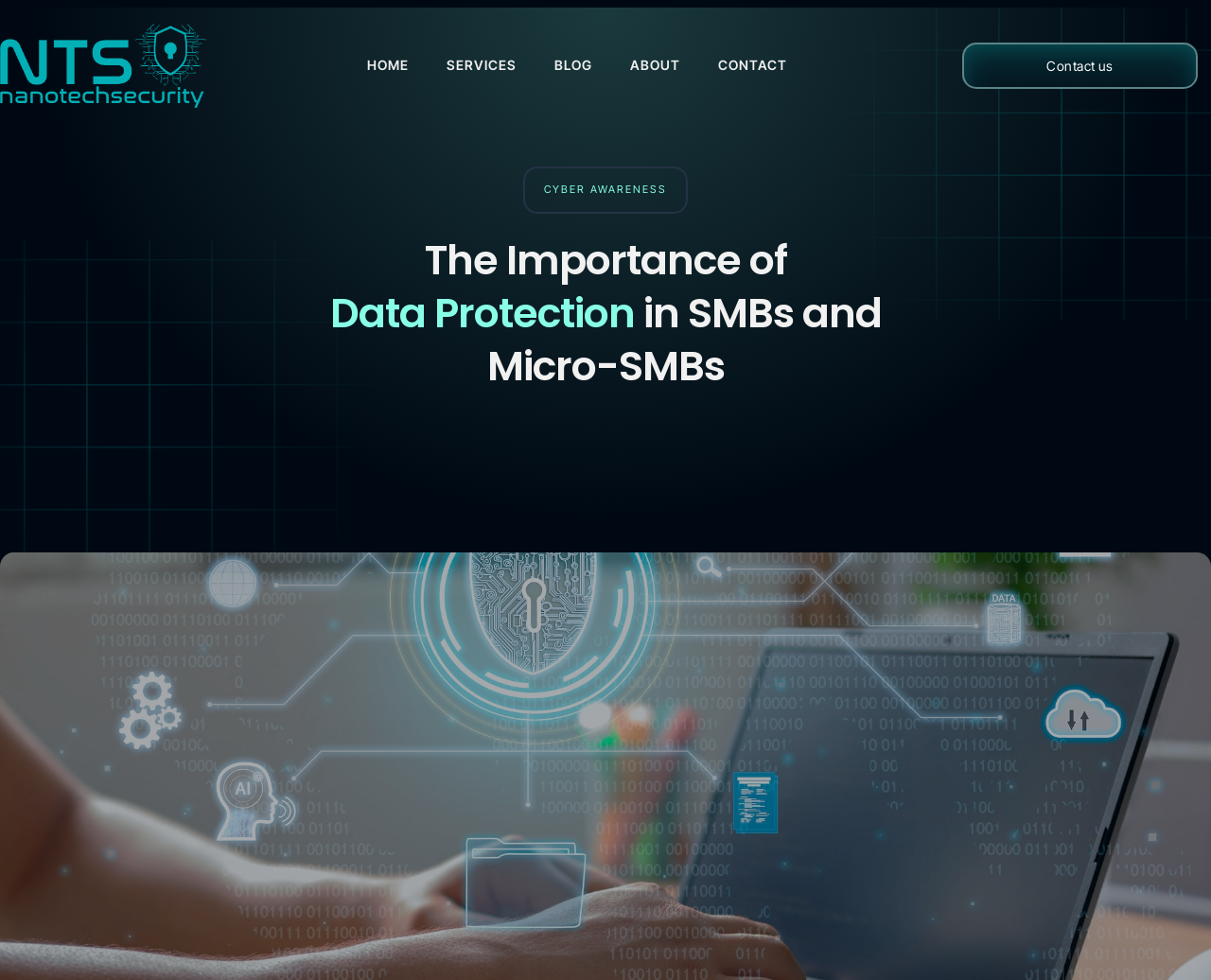What is the location mentioned on the webpage?
Based on the image, respond with a single word or phrase.

New Zealand